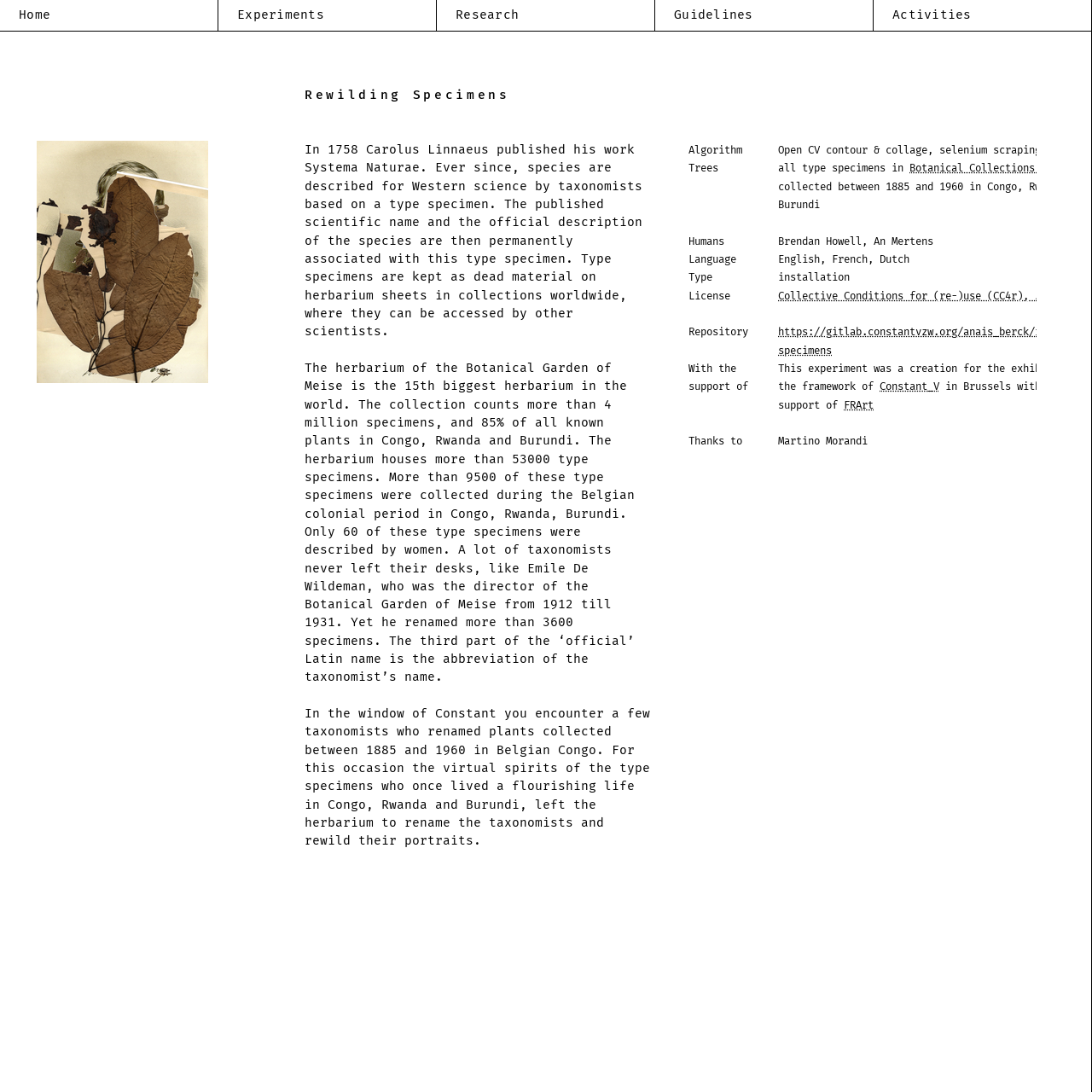Provide the bounding box coordinates of the HTML element described by the text: "Constant_V". The coordinates should be in the format [left, top, right, bottom] with values between 0 and 1.

[0.806, 0.348, 0.86, 0.36]